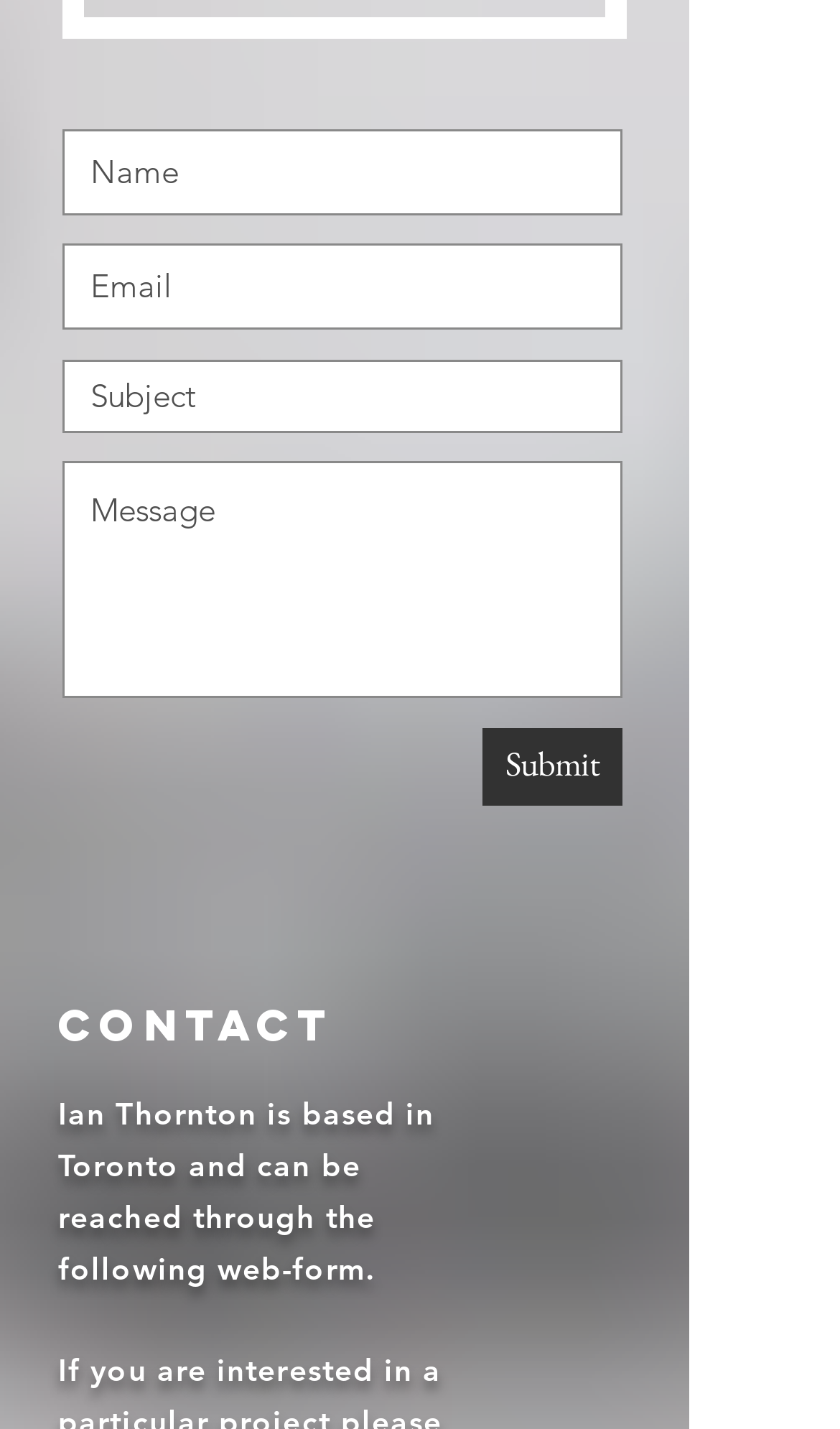Please answer the following question using a single word or phrase: 
Is there a heading on this webpage?

Yes